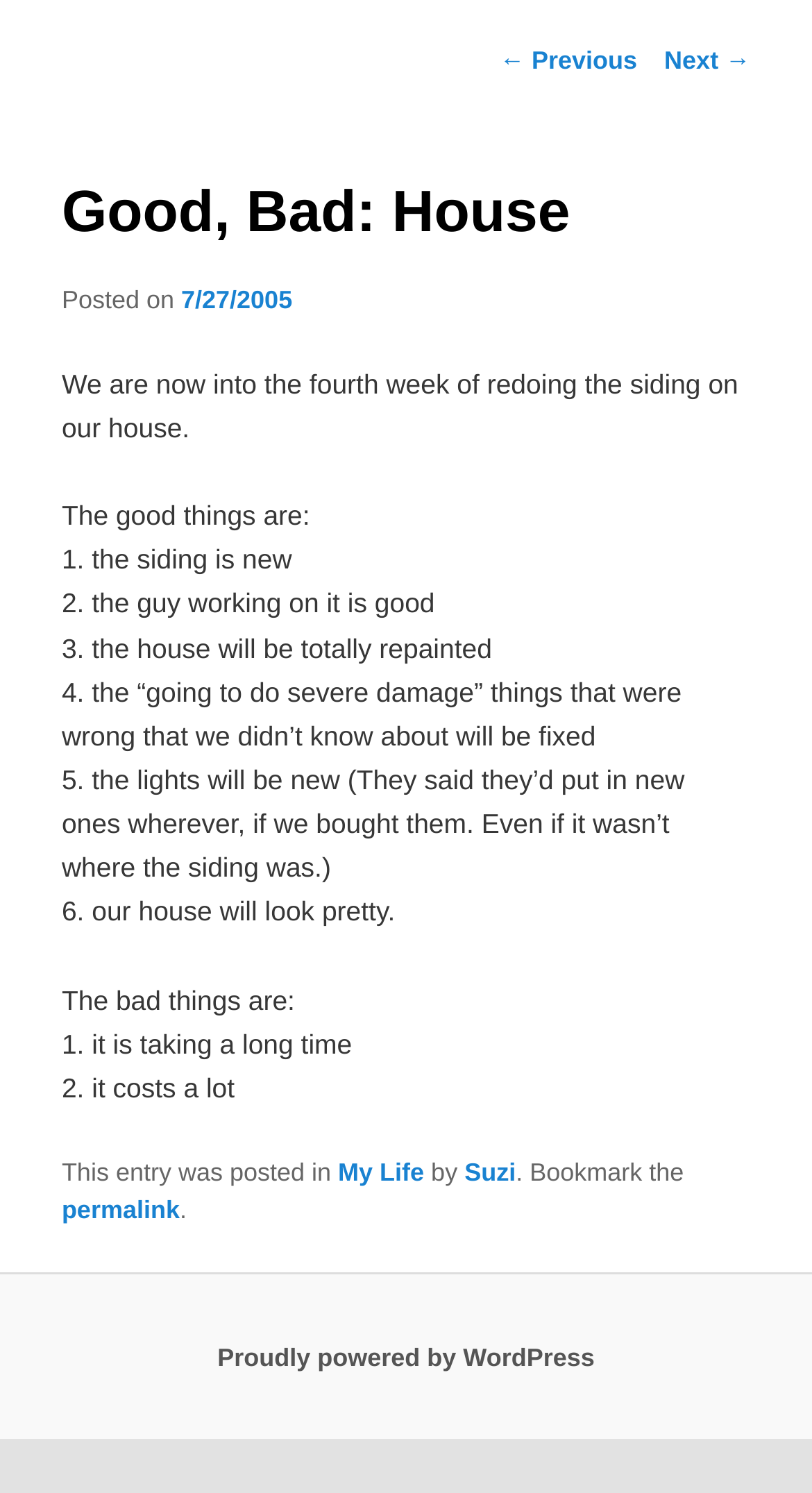Extract the bounding box coordinates for the described element: "My Life". The coordinates should be represented as four float numbers between 0 and 1: [left, top, right, bottom].

[0.416, 0.776, 0.522, 0.795]